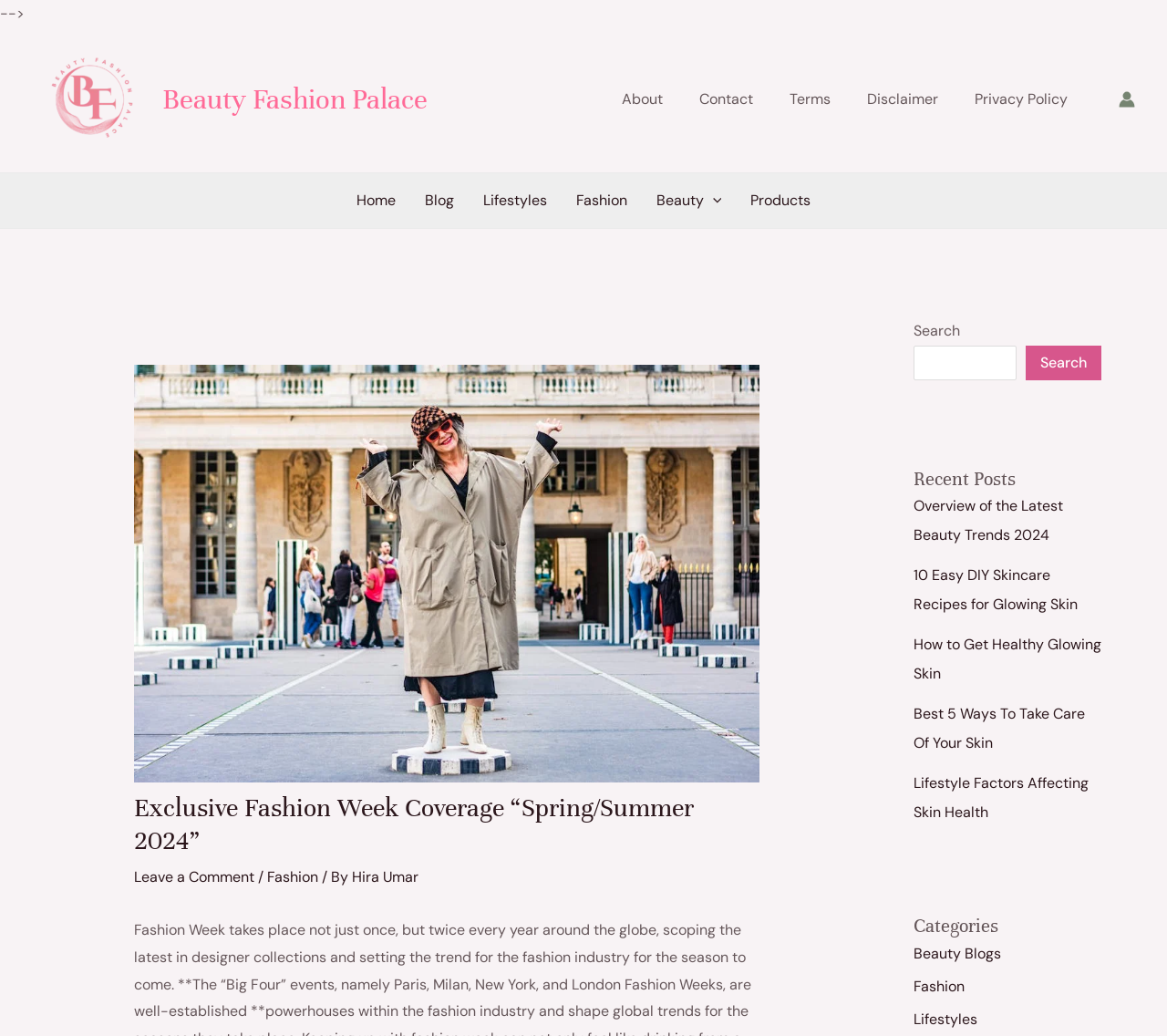How many navigation links are available in the footer menu of this webpage?
Examine the webpage screenshot and provide an in-depth answer to the question.

The footer menu is located at the bottom of the webpage and contains 5 navigation links: 'About', 'Contact', 'Terms', 'Disclaimer', and 'Privacy Policy'.